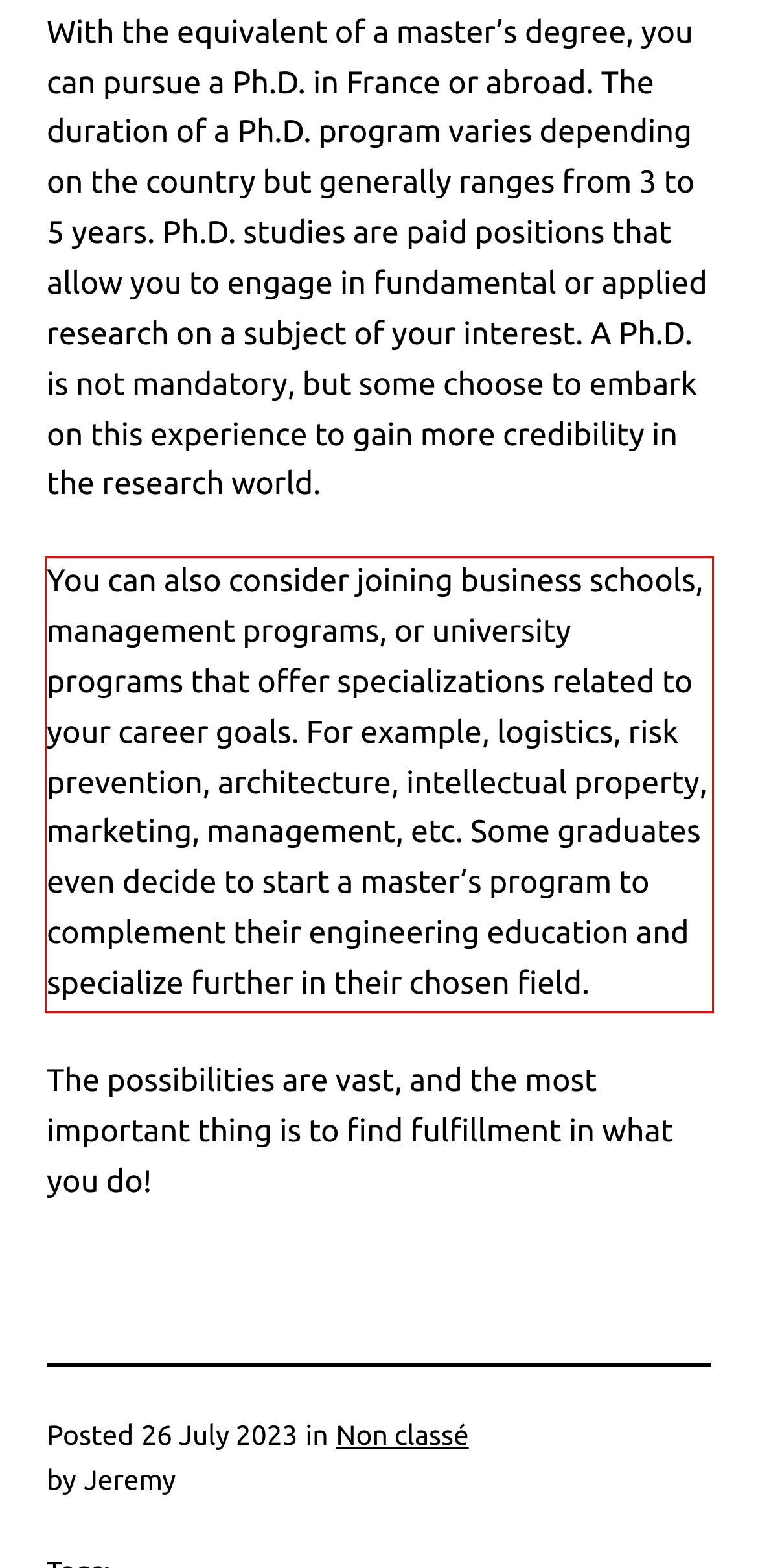Identify and extract the text within the red rectangle in the screenshot of the webpage.

You can also consider joining business schools, management programs, or university programs that offer specializations related to your career goals. For example, logistics, risk prevention, architecture, intellectual property, marketing, management, etc. Some graduates even decide to start a master’s program to complement their engineering education and specialize further in their chosen field.